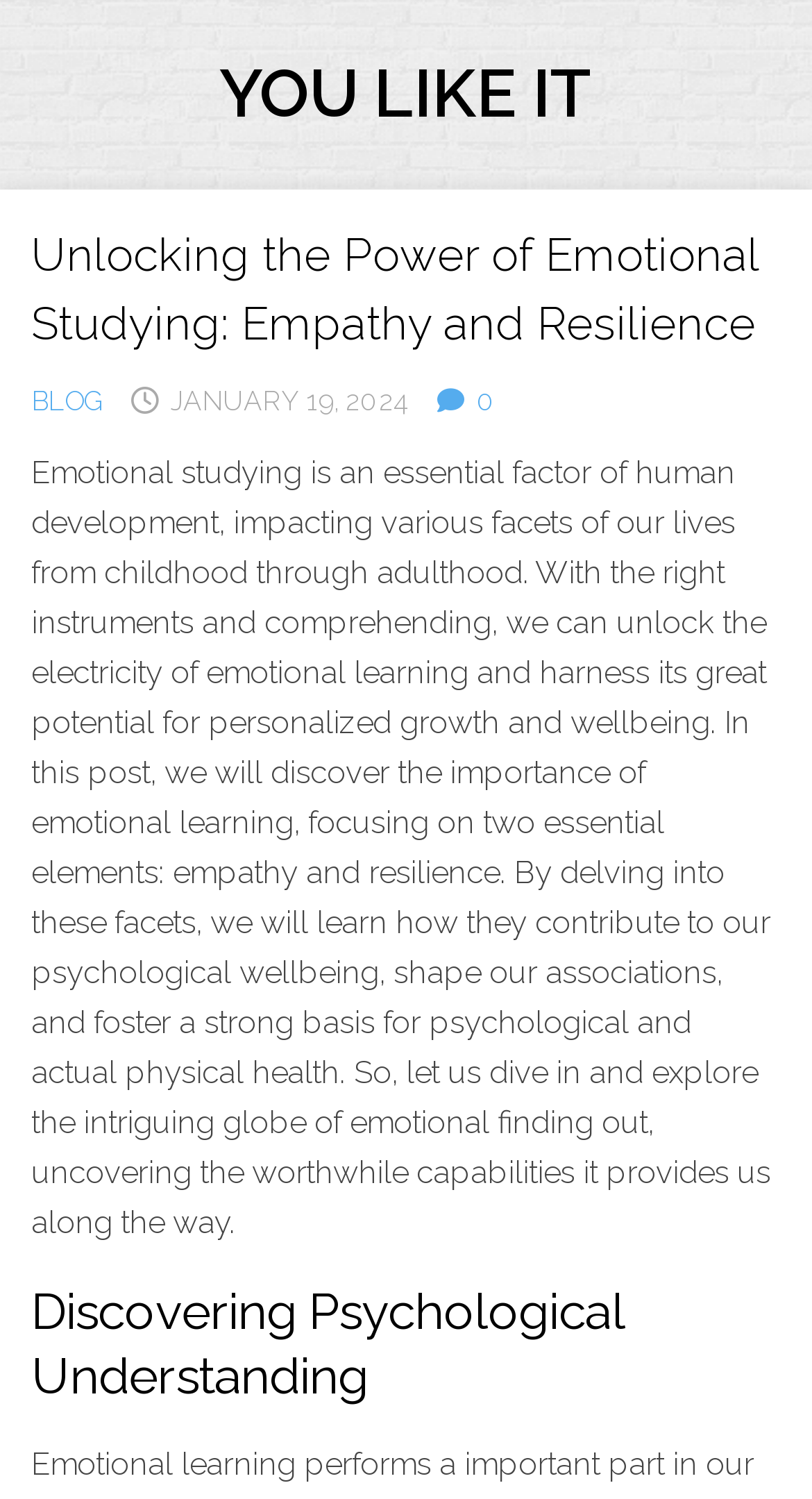Can you determine the main header of this webpage?

Unlocking the Power of Emotional Studying: Empathy and Resilience